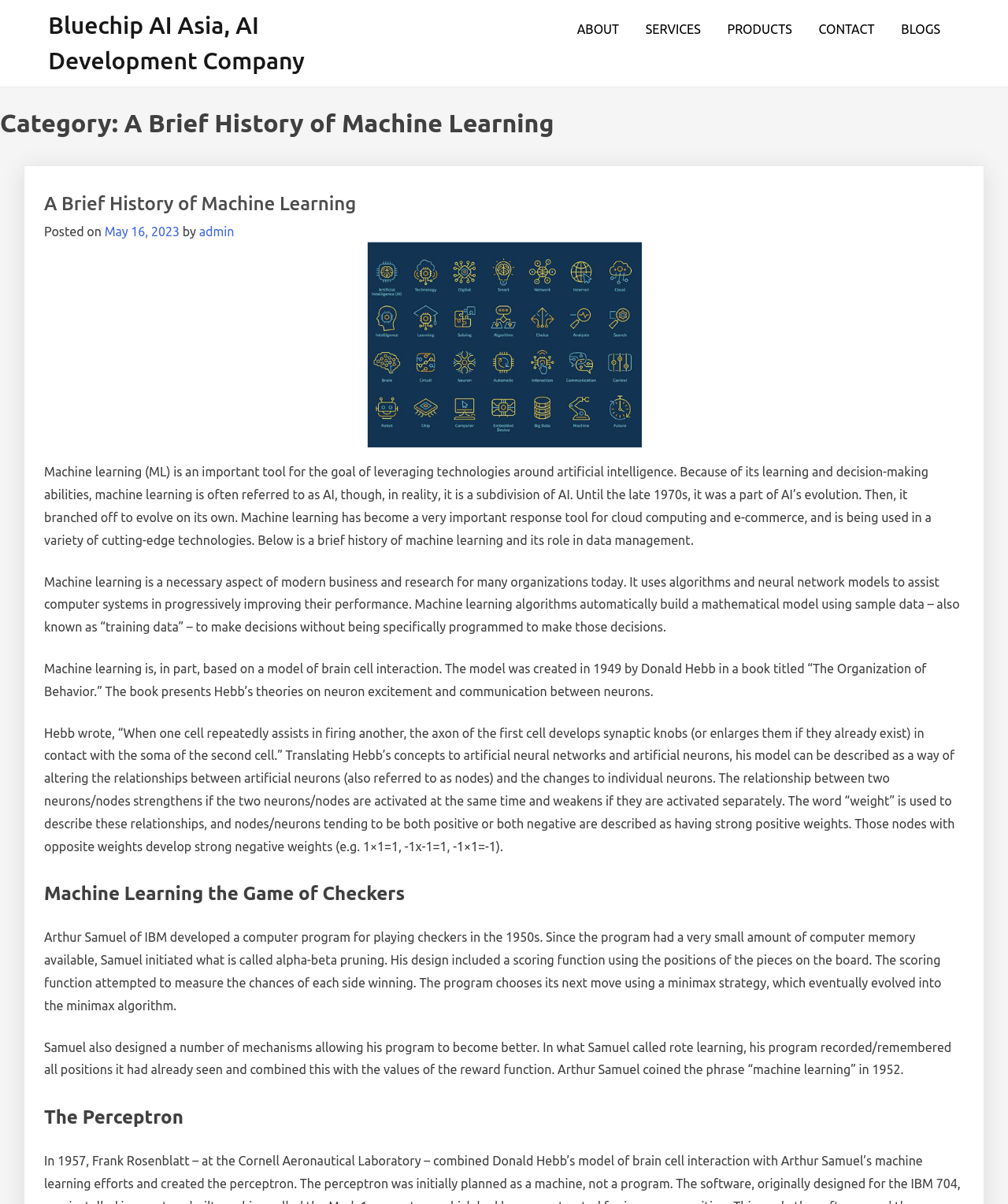Locate the bounding box coordinates of the segment that needs to be clicked to meet this instruction: "Click the ABOUT link".

[0.561, 0.01, 0.626, 0.039]